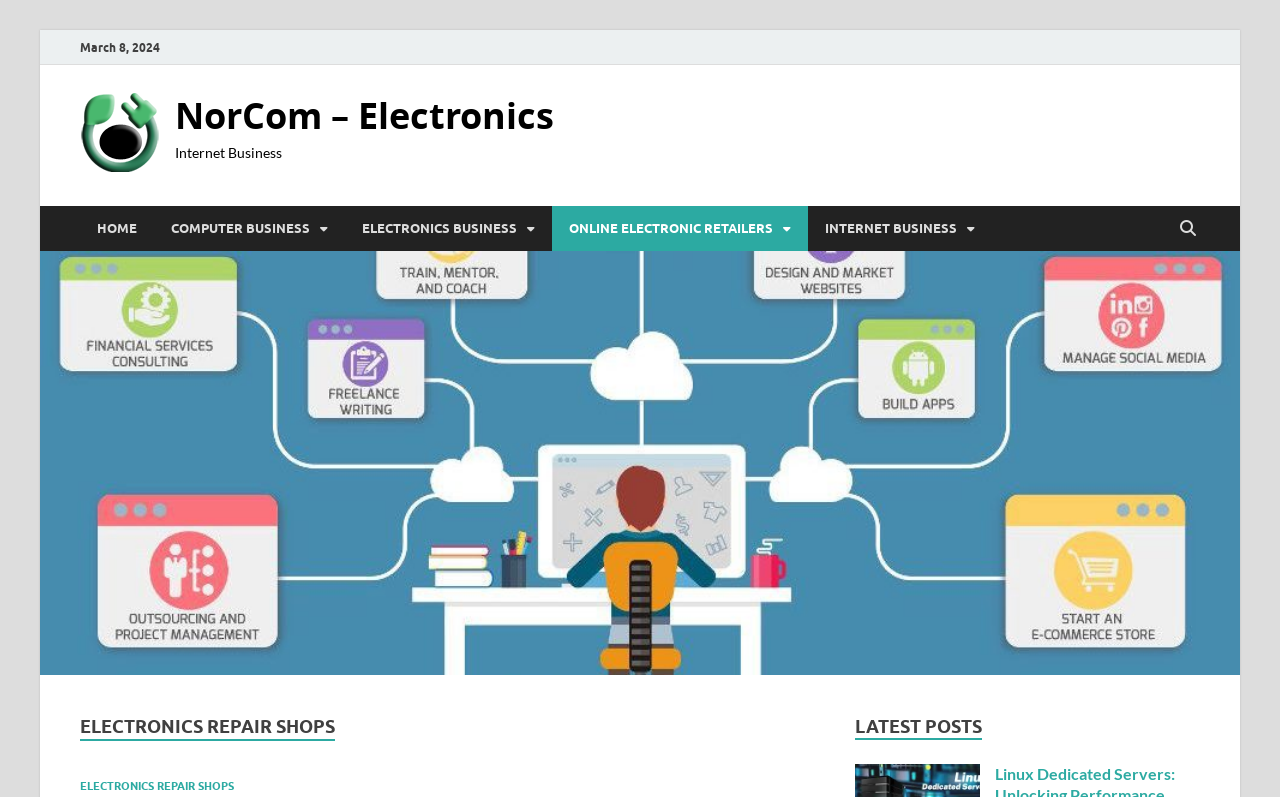How many links are there in the main navigation?
Please look at the screenshot and answer using one word or phrase.

5